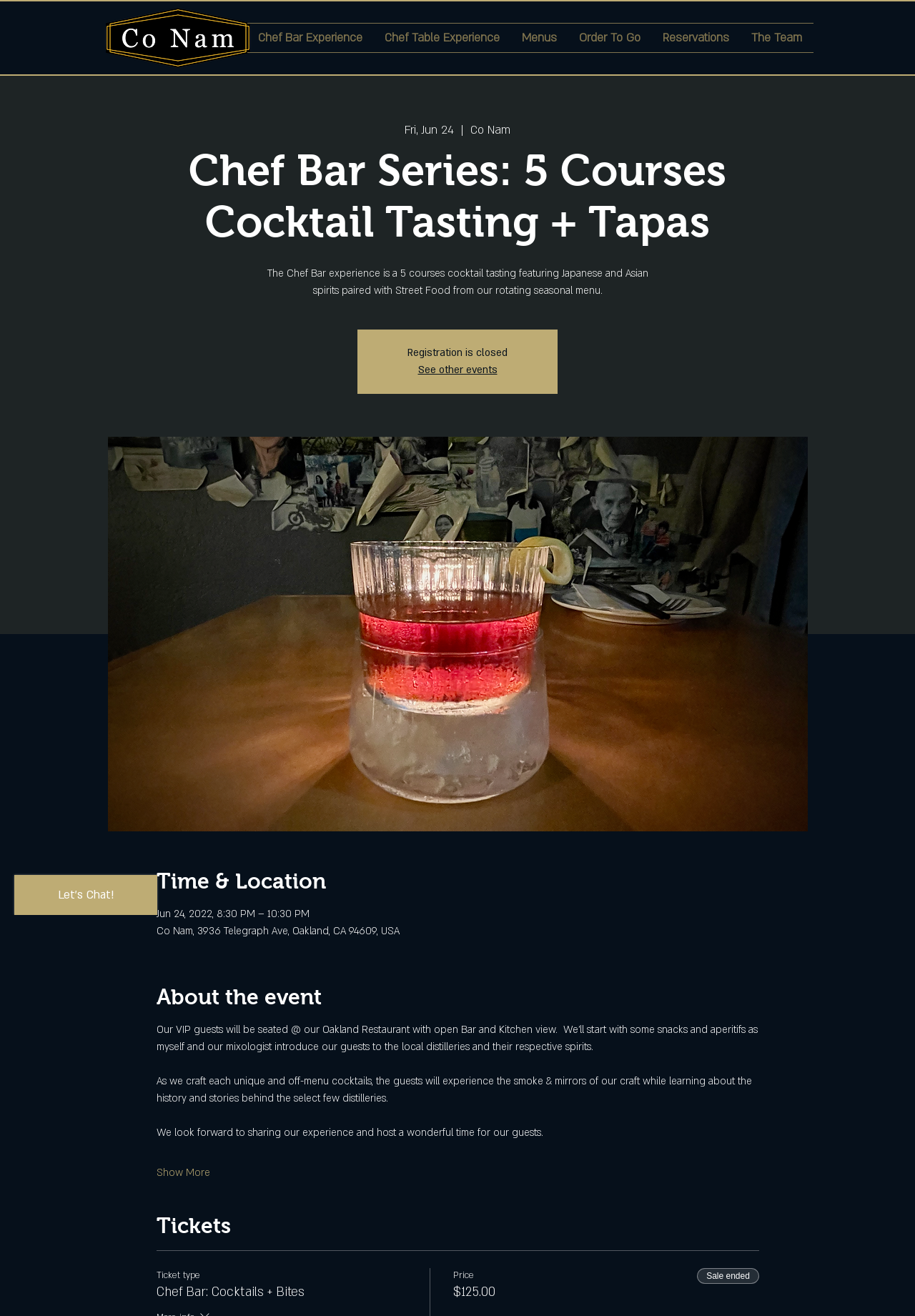Determine the bounding box coordinates for the area that should be clicked to carry out the following instruction: "Show More".

[0.171, 0.885, 0.229, 0.898]